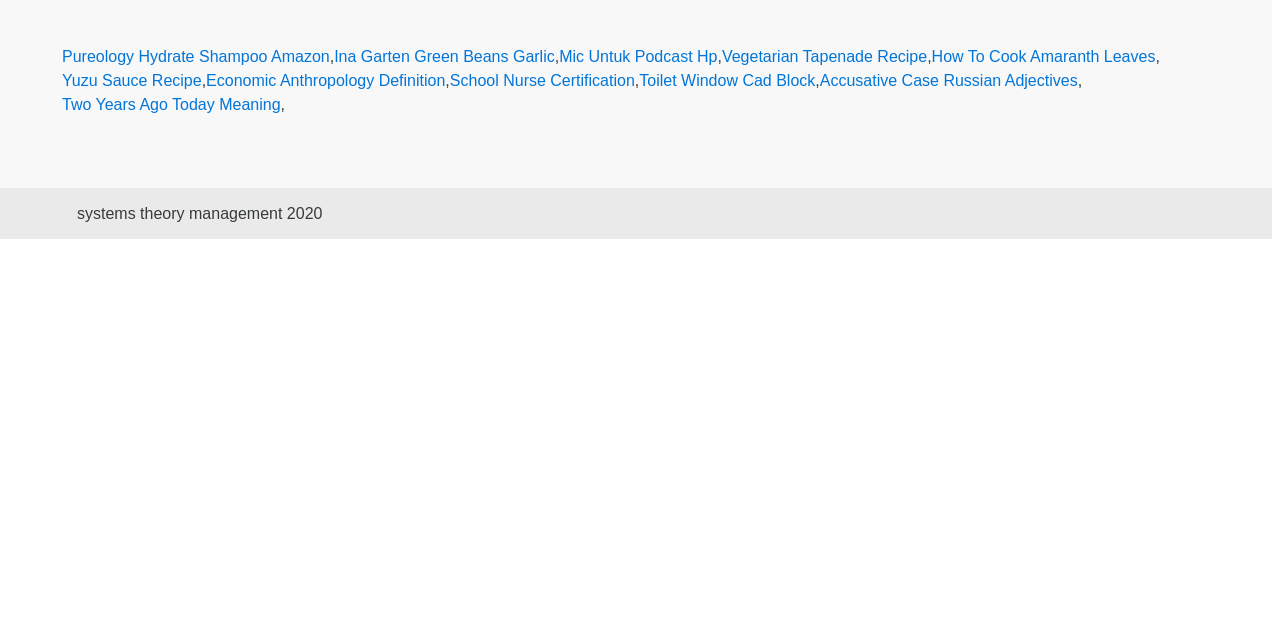Identify the bounding box coordinates for the UI element described as follows: Vegetarian Tapenade Recipe. Use the format (top-left x, top-left y, bottom-right x, bottom-right y) and ensure all values are floating point numbers between 0 and 1.

[0.564, 0.07, 0.724, 0.108]